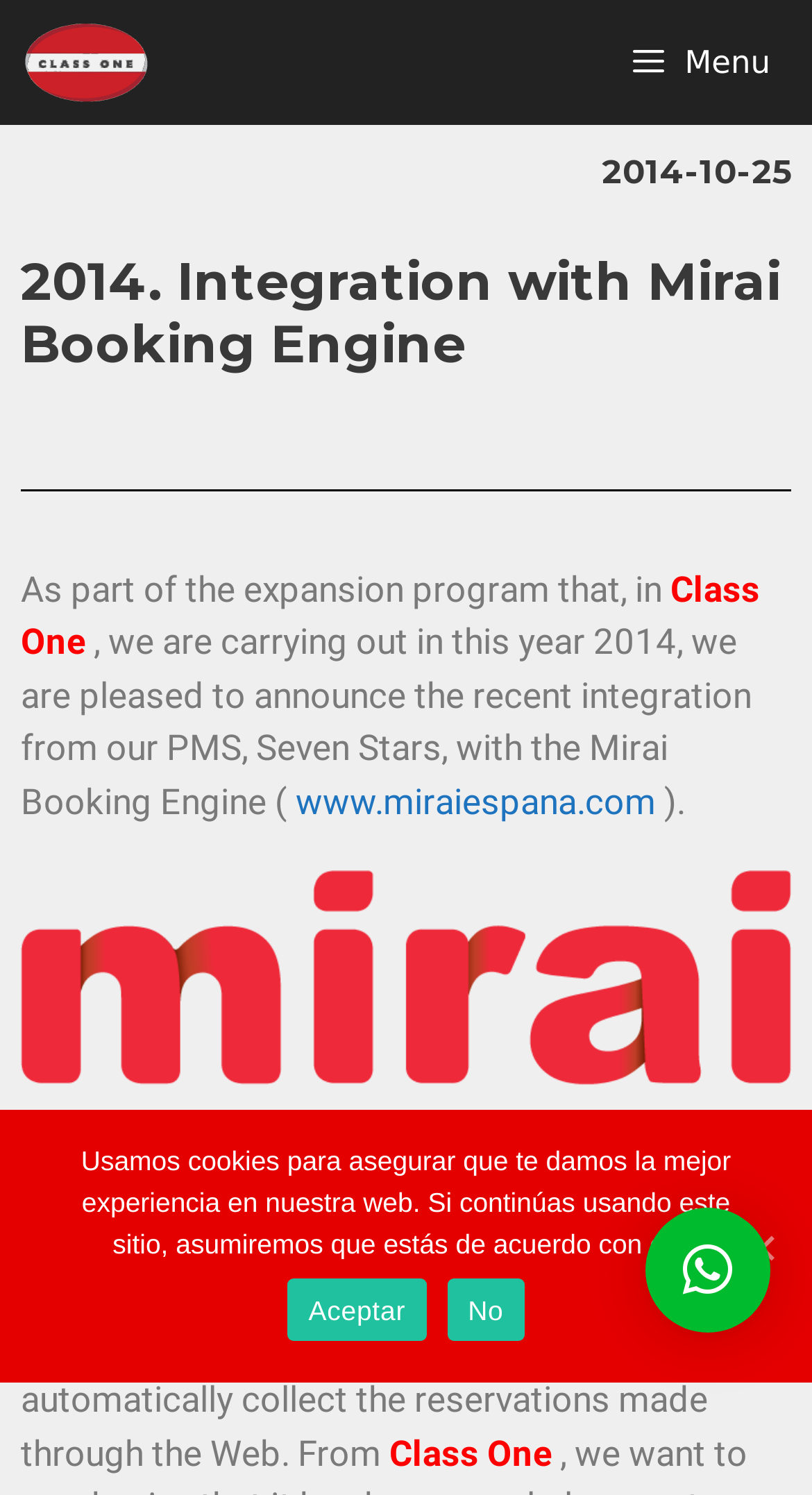What is the date mentioned in the webpage?
Look at the image and answer the question using a single word or phrase.

2014-10-25